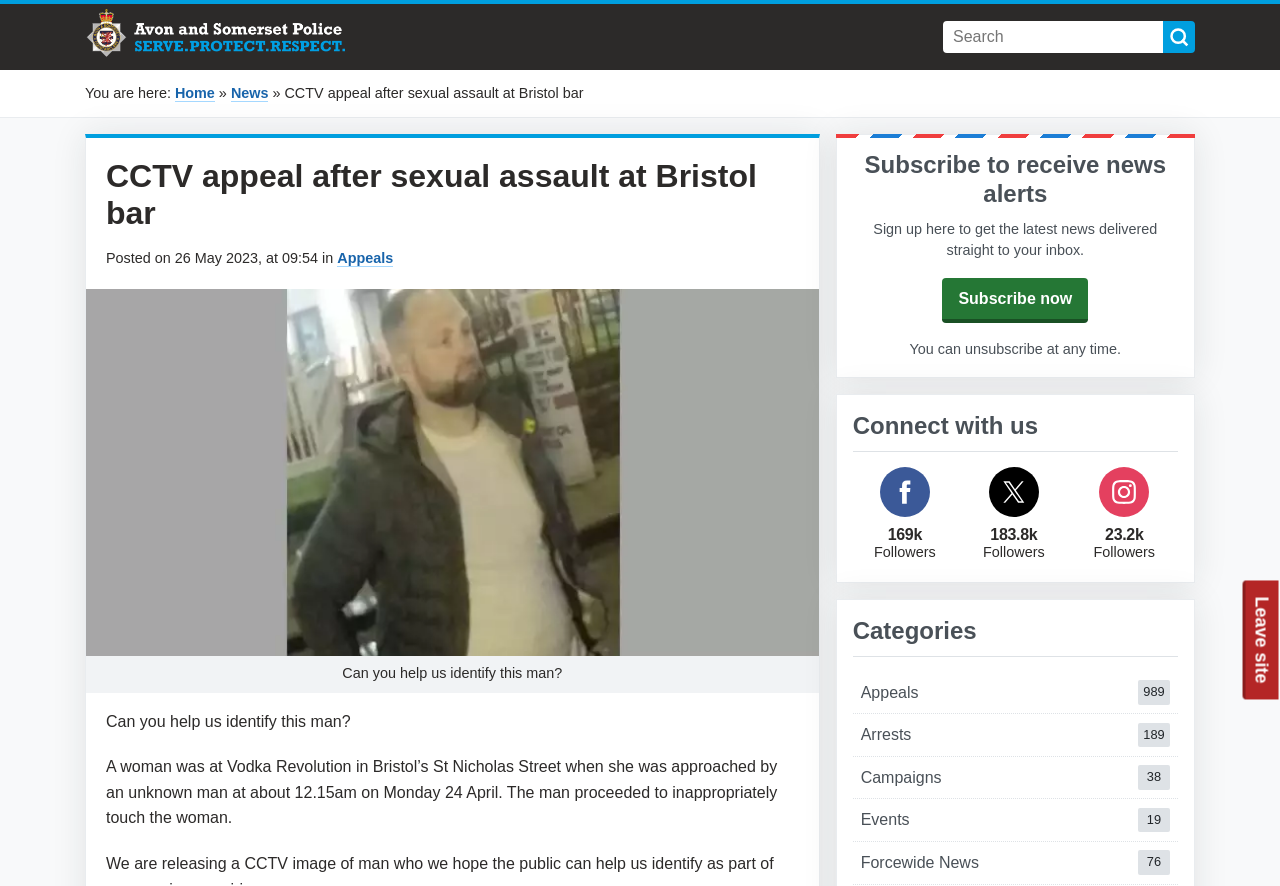Please identify the bounding box coordinates of the clickable area that will fulfill the following instruction: "Read more about the CCTV appeal". The coordinates should be in the format of four float numbers between 0 and 1, i.e., [left, top, right, bottom].

[0.222, 0.096, 0.456, 0.114]